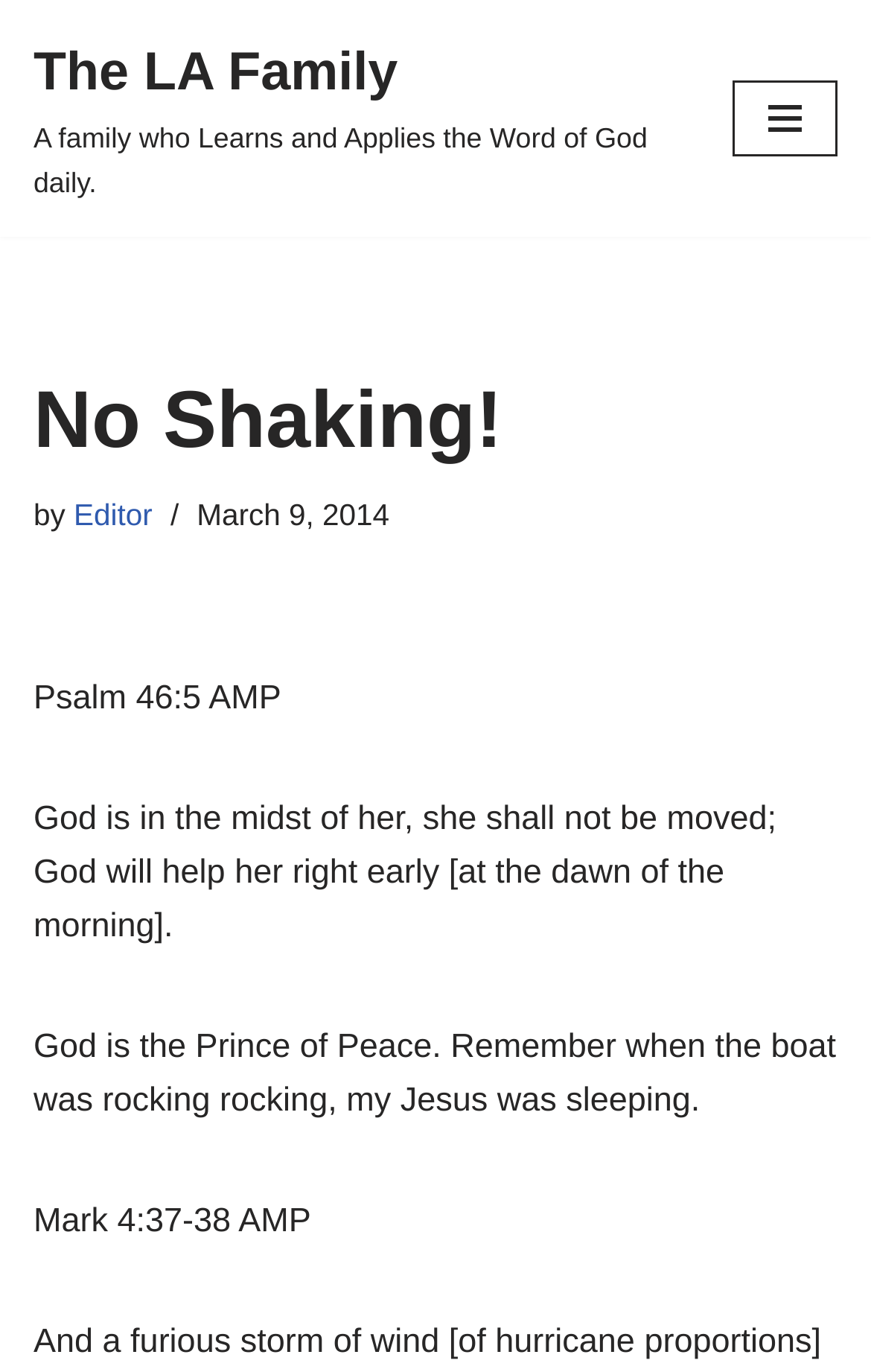What is the date of the content?
Please provide a comprehensive answer to the question based on the webpage screenshot.

The date of the content is mentioned in the time stamp 'March 9, 2014' which is located below the link 'Editor' and above the StaticText 'Psalm 46:5 AMP'.